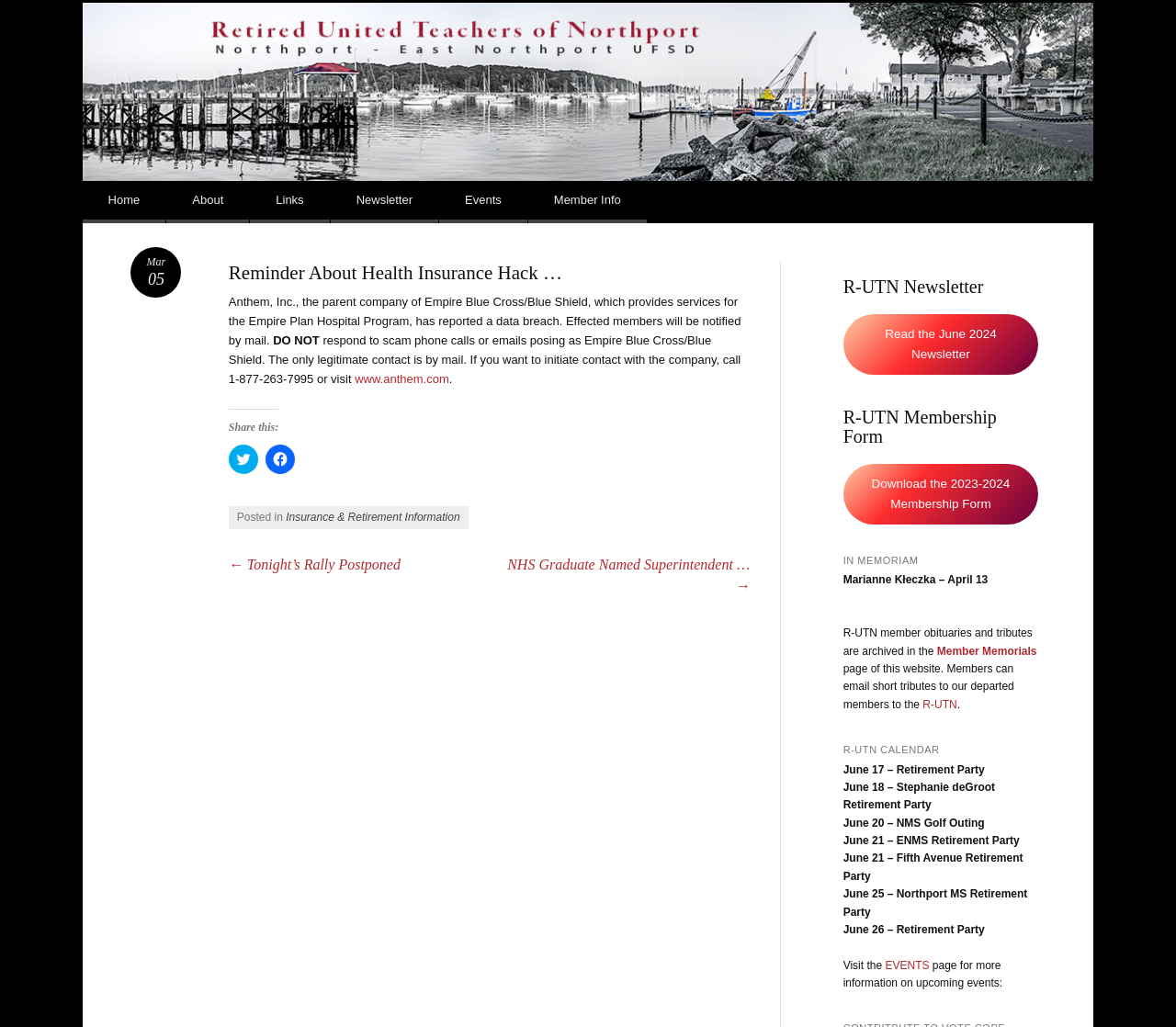Please find the bounding box coordinates for the clickable element needed to perform this instruction: "Click the 'www.anthem.com' link".

[0.302, 0.362, 0.382, 0.376]